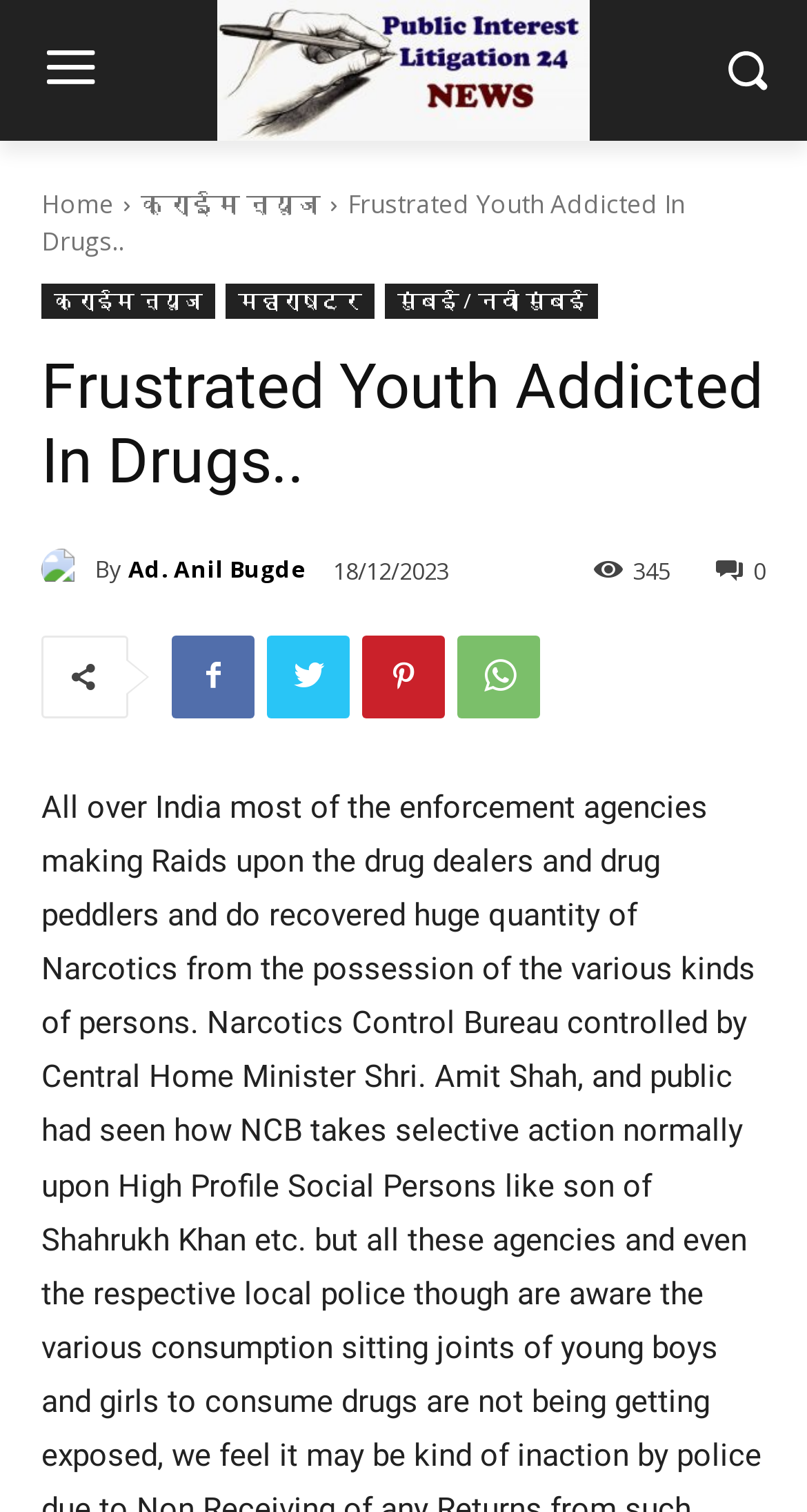Give the bounding box coordinates for the element described as: "Facebook".

[0.213, 0.42, 0.315, 0.475]